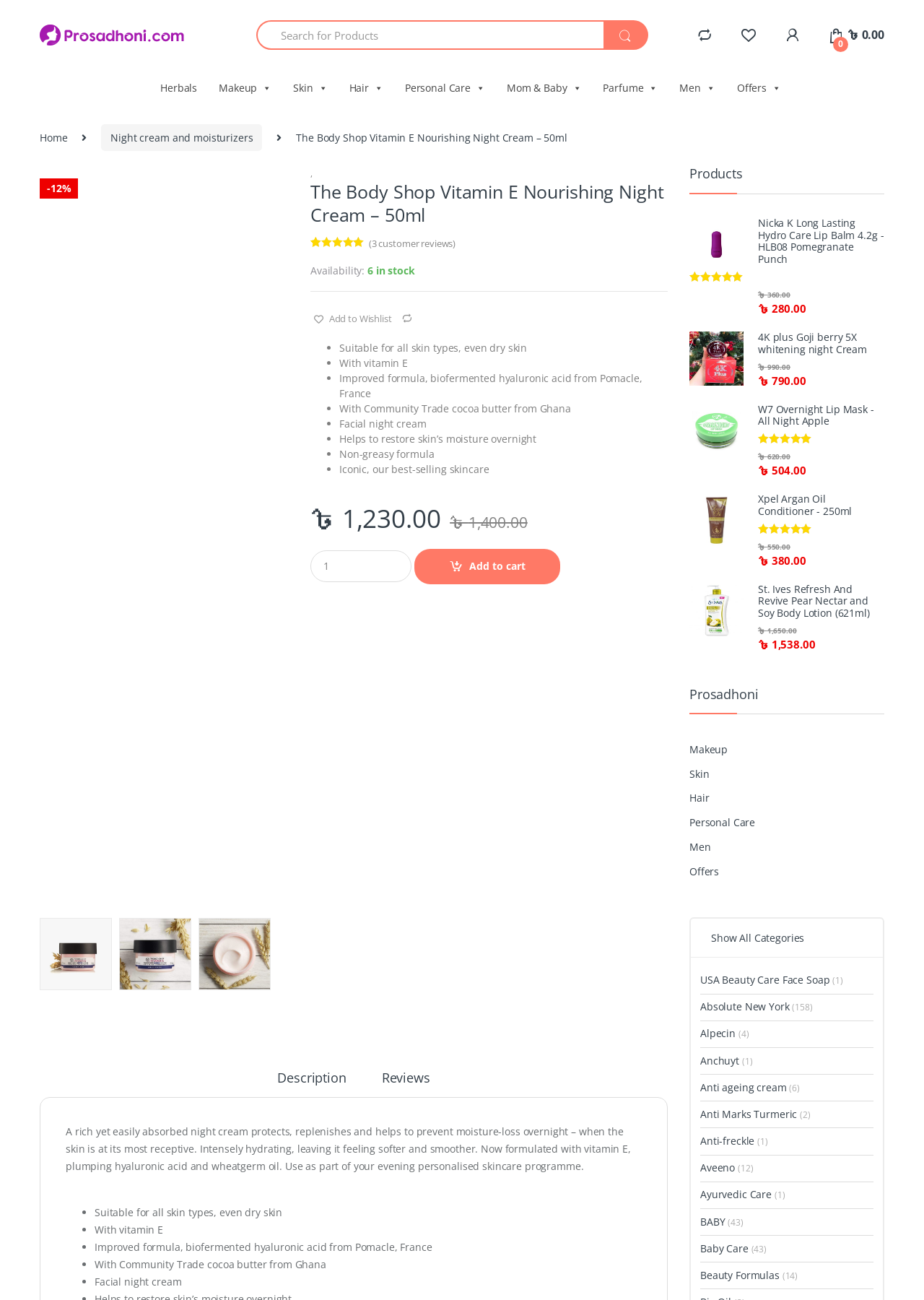Find the bounding box coordinates for the area you need to click to carry out the instruction: "Click on the 'Herbals' category". The coordinates should be four float numbers between 0 and 1, indicated as [left, top, right, bottom].

[0.166, 0.054, 0.213, 0.082]